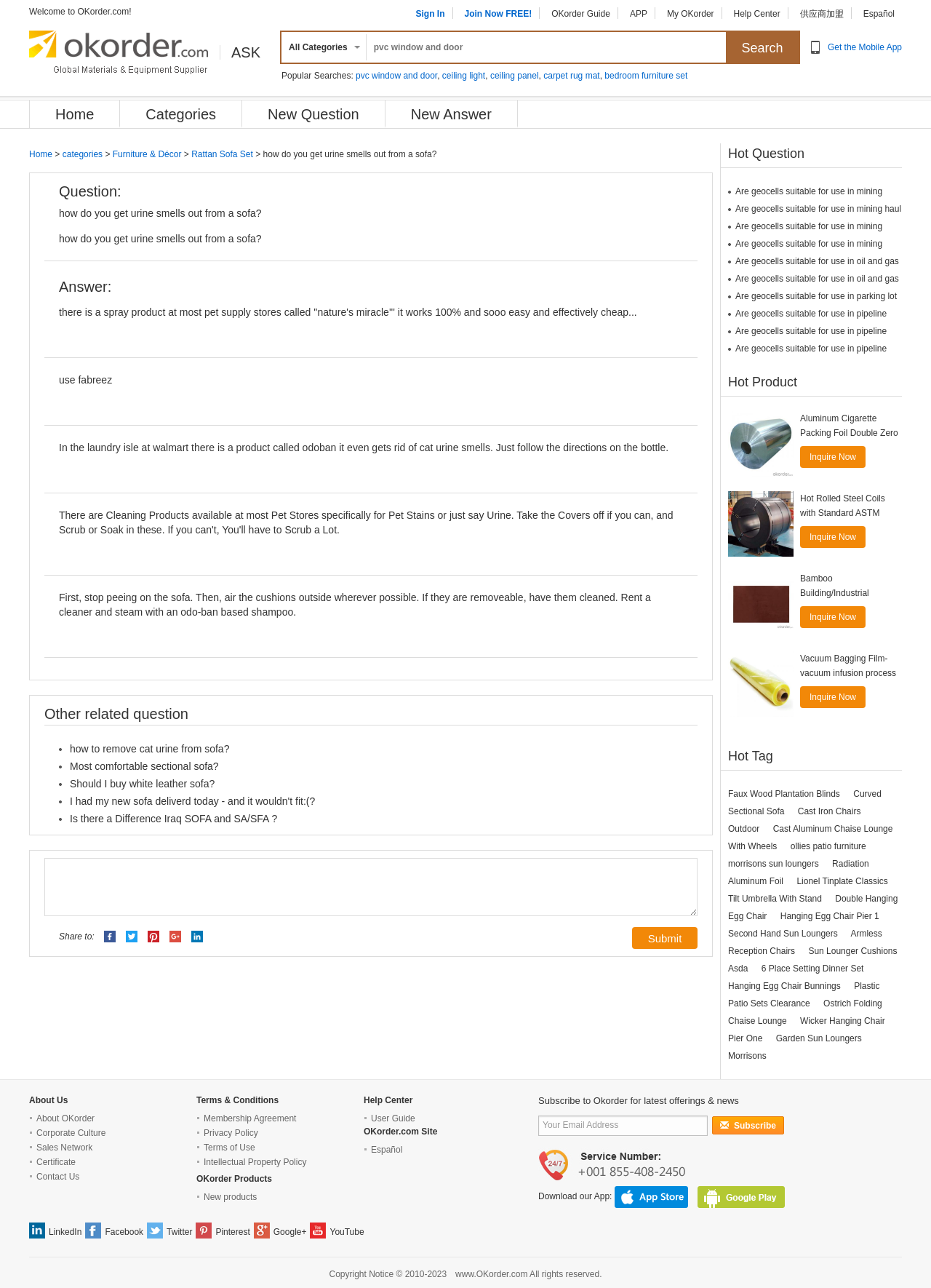Locate the bounding box coordinates of the area to click to fulfill this instruction: "Search for products". The bounding box should be presented as four float numbers between 0 and 1, in the order [left, top, right, bottom].

[0.302, 0.025, 0.858, 0.069]